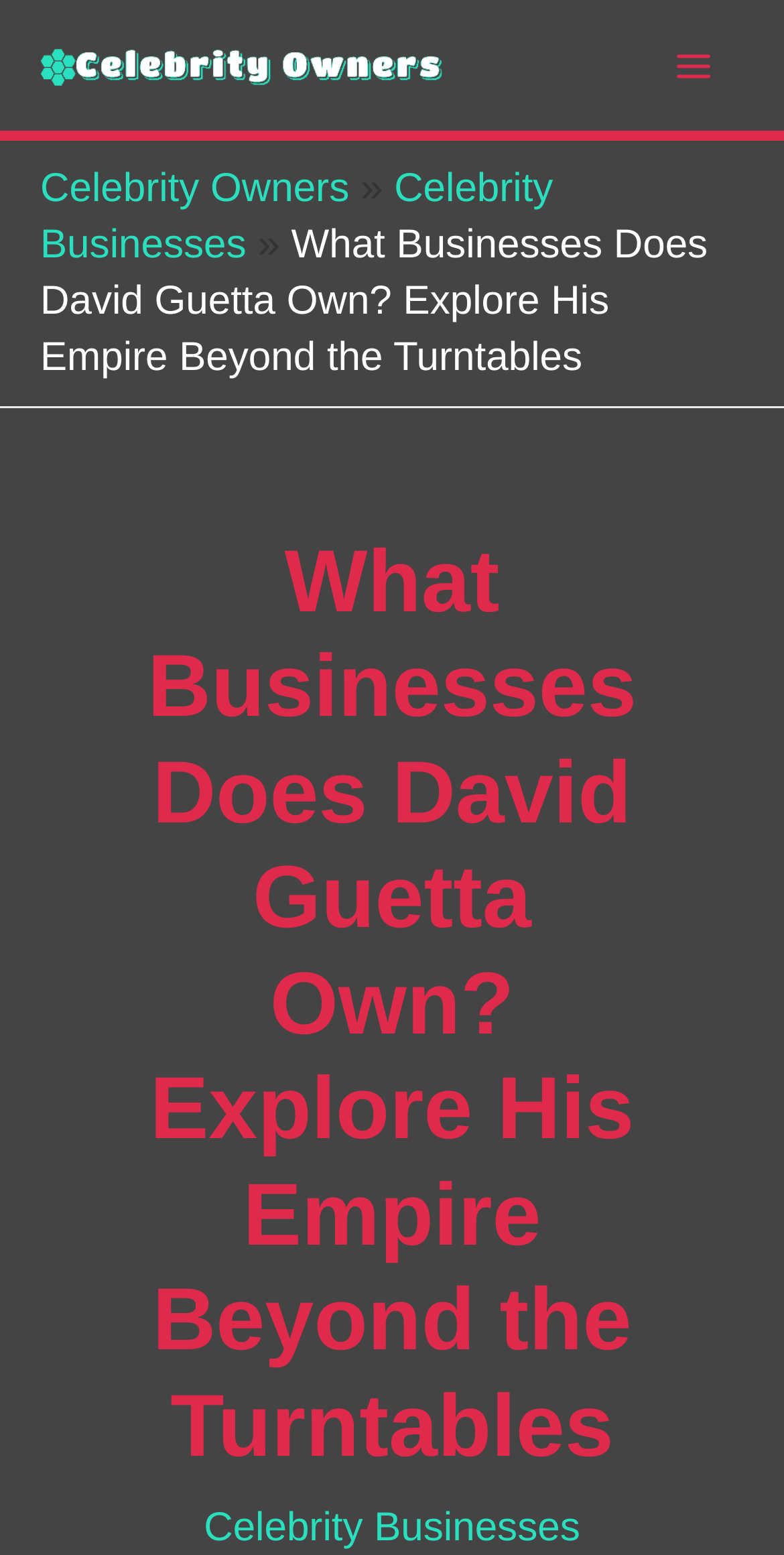What is the name of the celebrity featured on this webpage?
Give a single word or phrase answer based on the content of the image.

David Guetta